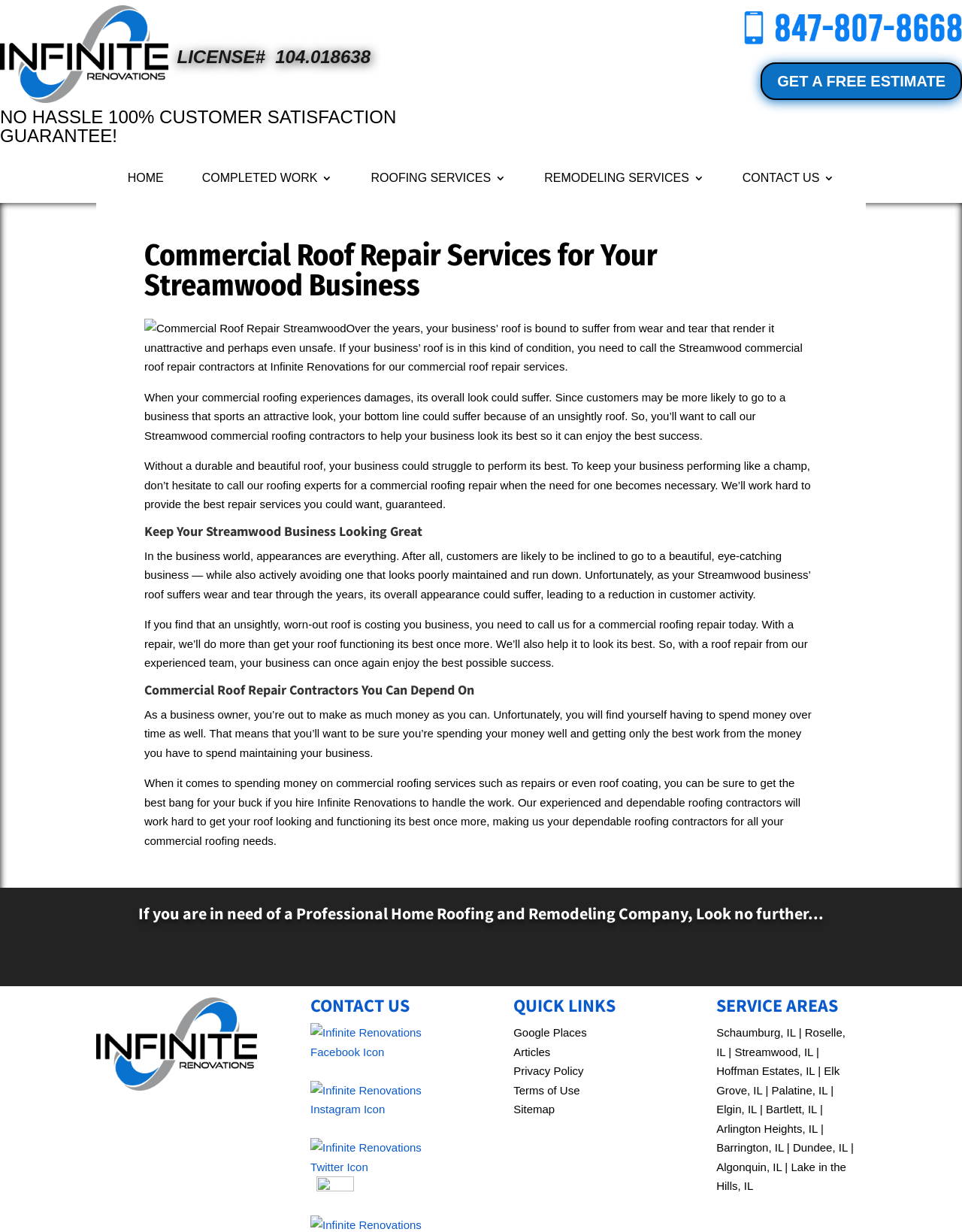How many service areas are listed?
Please provide a comprehensive and detailed answer to the question.

There are 12 service areas listed, including Schaumburg, IL, Roselle, IL, Streamwood, IL, and others, which can be found at the bottom of the webpage.